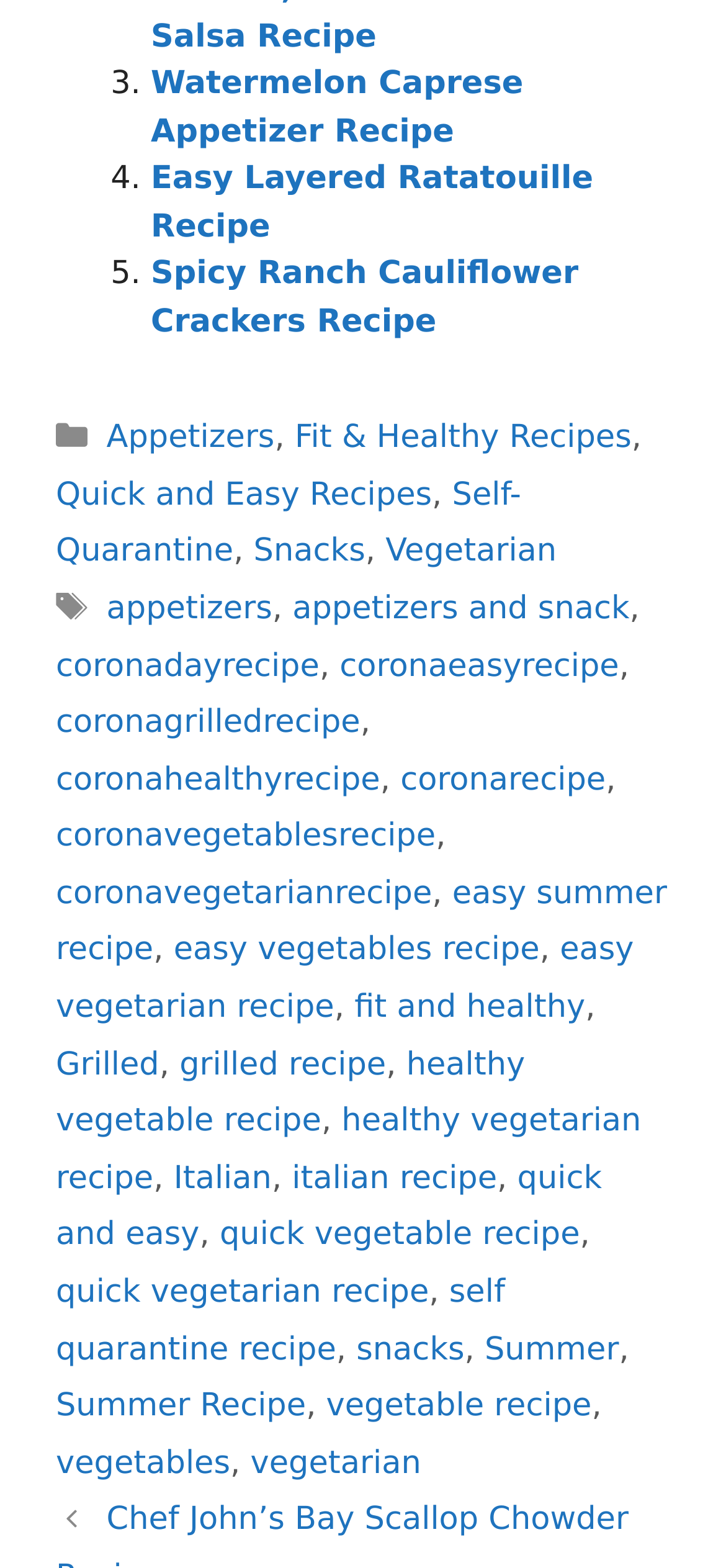Please specify the bounding box coordinates of the region to click in order to perform the following instruction: "Browse Appetizers".

[0.147, 0.267, 0.378, 0.291]